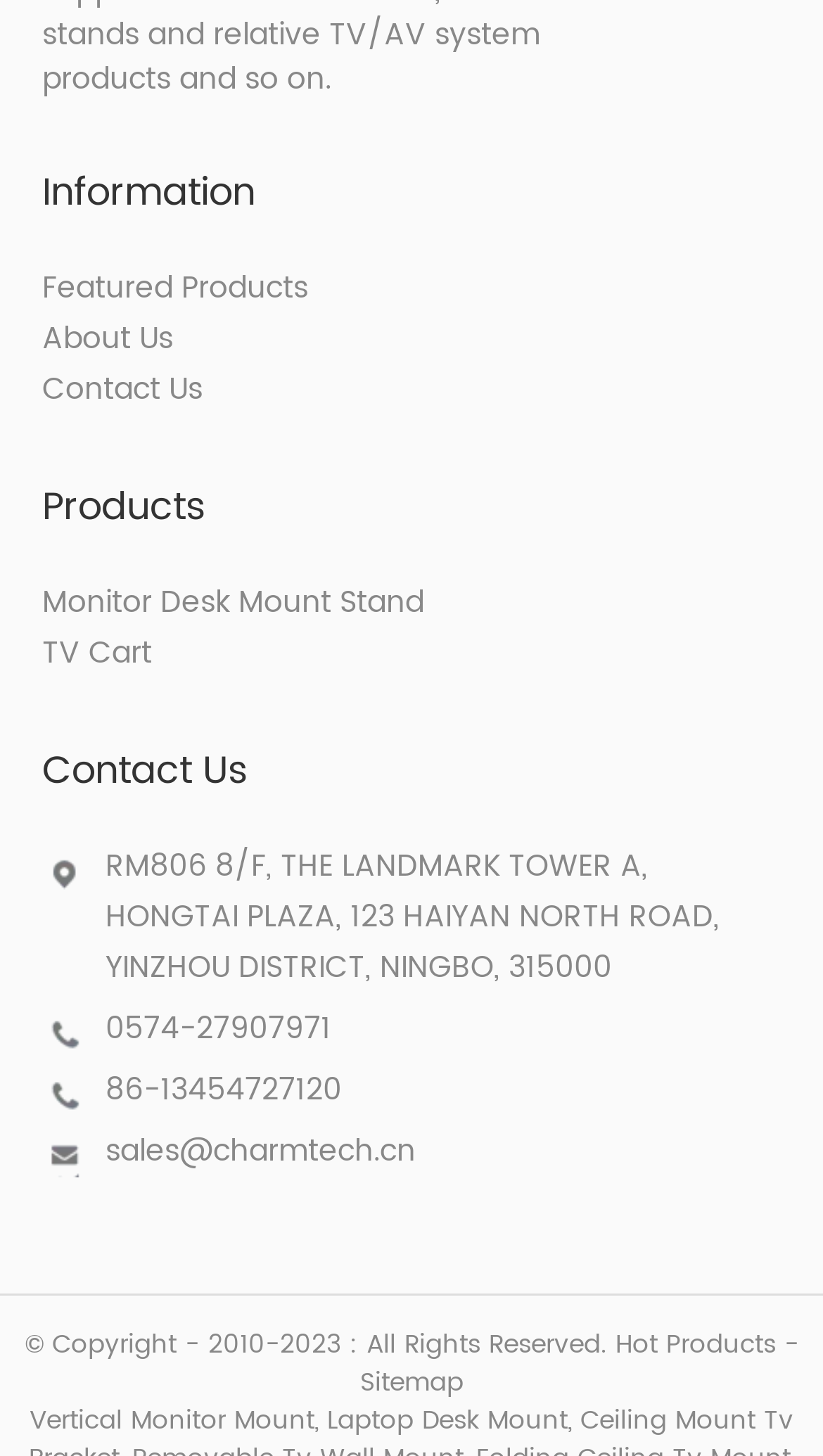Please identify the bounding box coordinates of the region to click in order to complete the task: "Contact the sales team". The coordinates must be four float numbers between 0 and 1, specified as [left, top, right, bottom].

[0.128, 0.773, 0.505, 0.807]